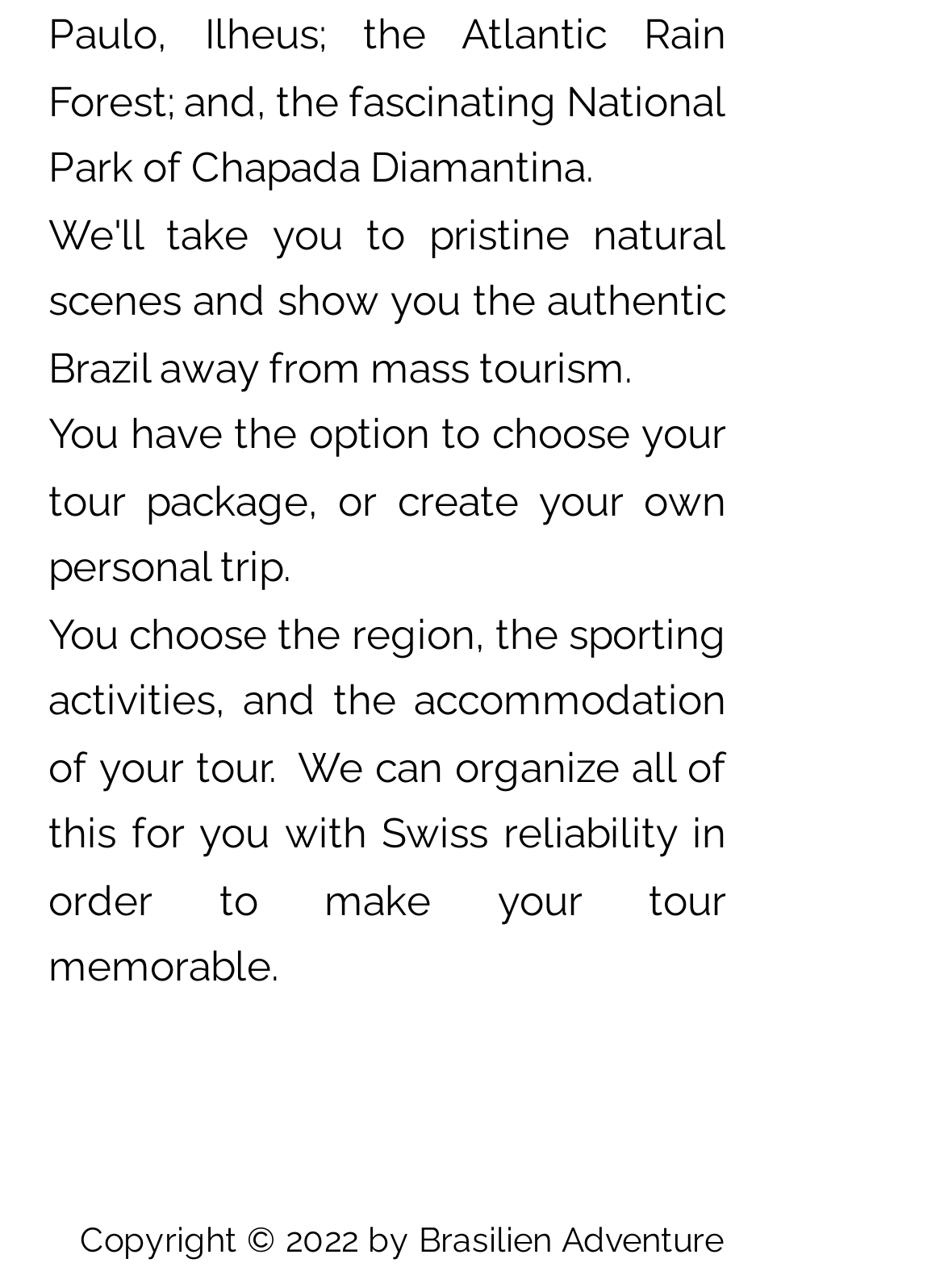Respond with a single word or phrase:
What is the copyright year of this website?

2022